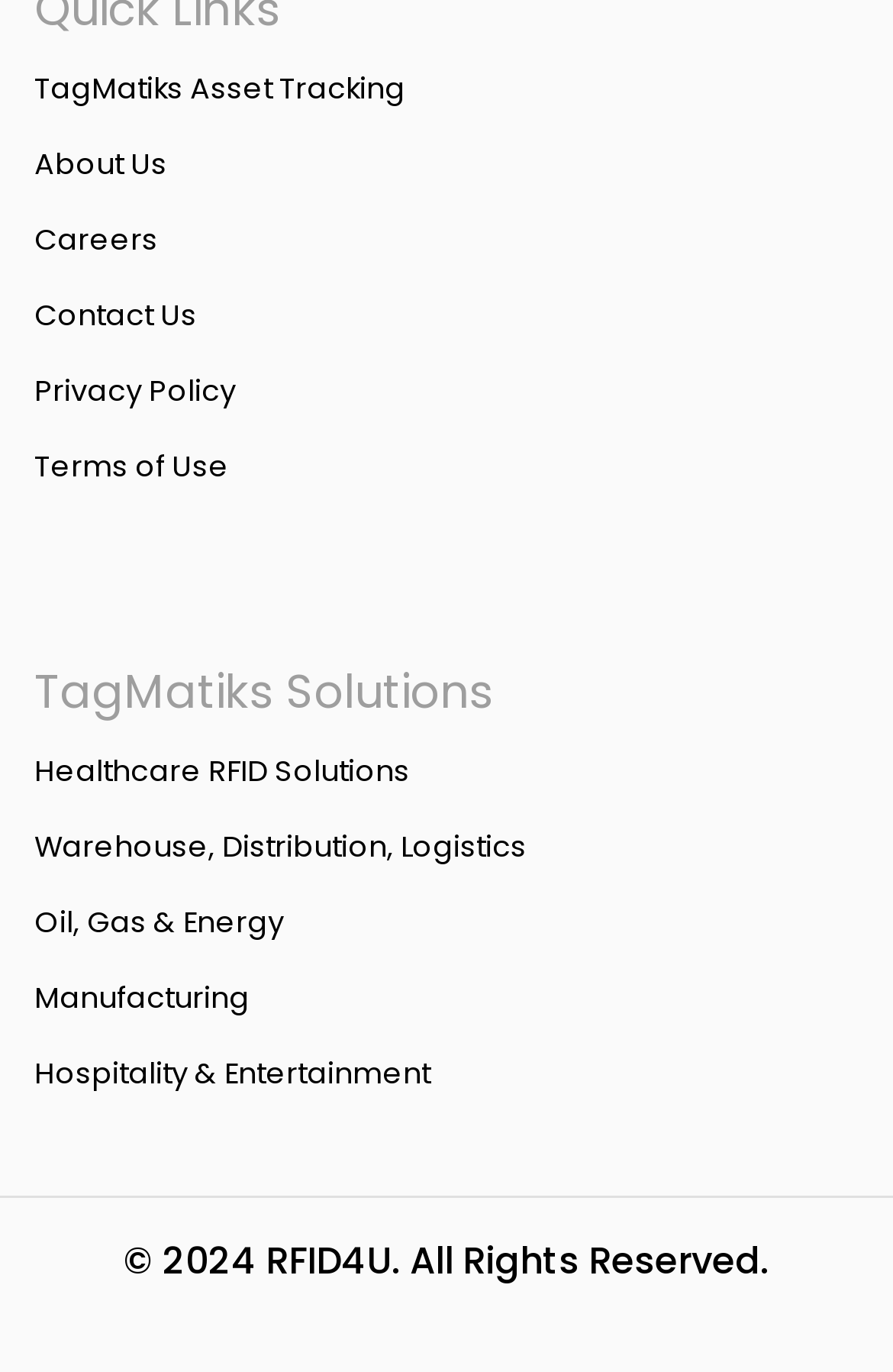Determine the bounding box coordinates of the target area to click to execute the following instruction: "read Privacy Policy."

[0.038, 0.27, 0.264, 0.298]